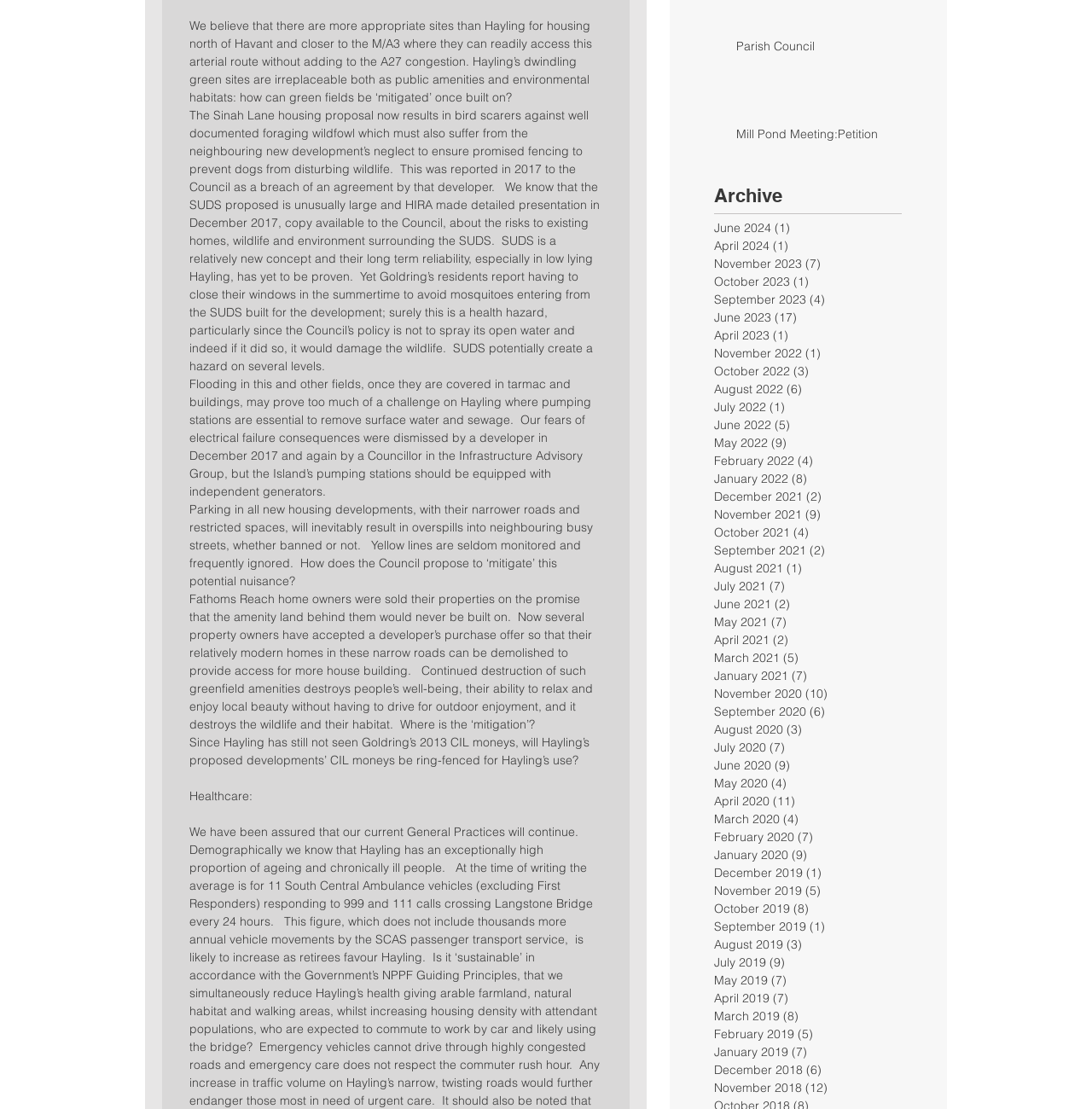Determine the bounding box of the UI component based on this description: "Mill Pond Meeting:Petition". The bounding box coordinates should be four float values between 0 and 1, i.e., [left, top, right, bottom].

[0.674, 0.114, 0.816, 0.135]